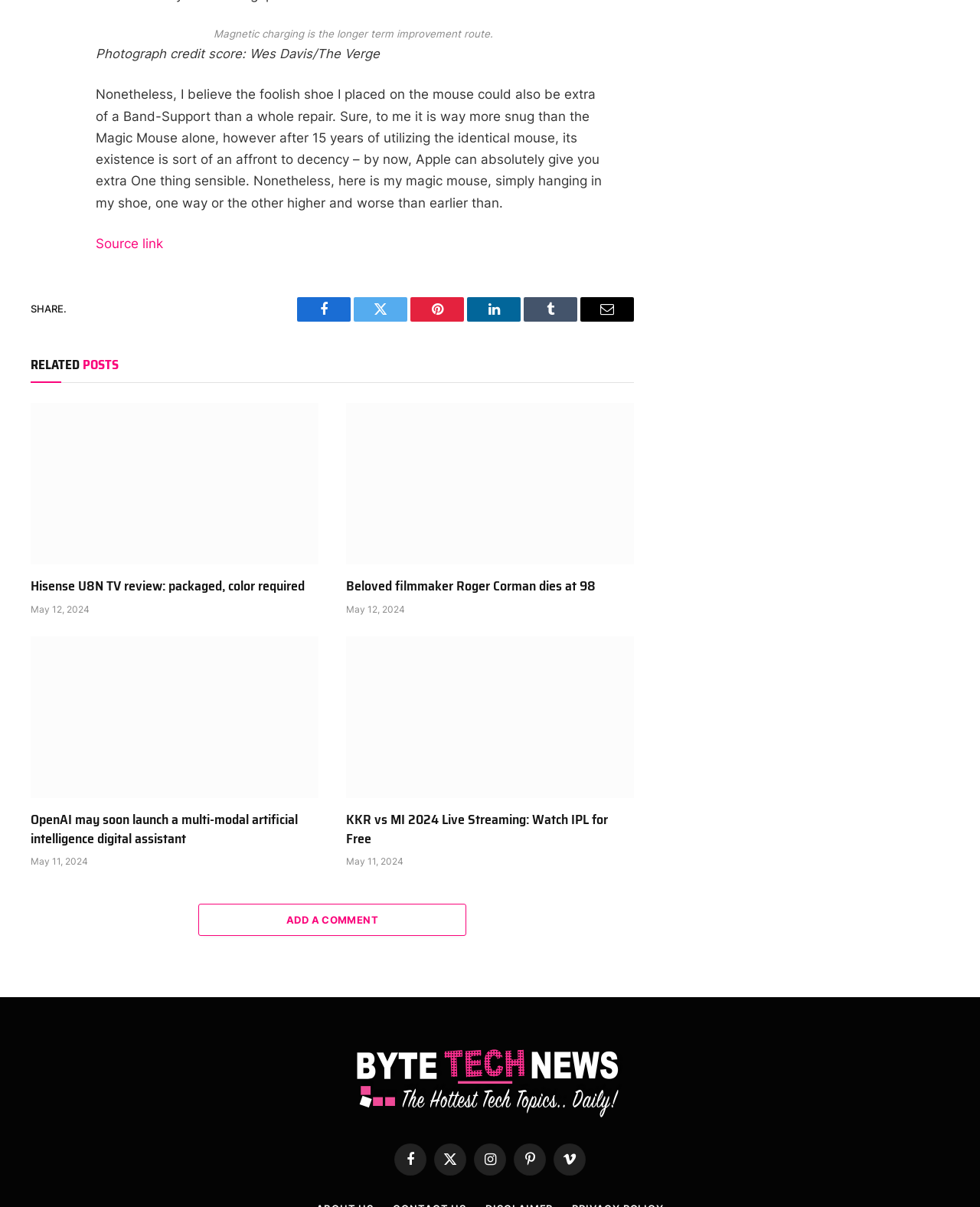Please determine the bounding box coordinates of the clickable area required to carry out the following instruction: "Share on Facebook". The coordinates must be four float numbers between 0 and 1, represented as [left, top, right, bottom].

[0.303, 0.246, 0.358, 0.266]